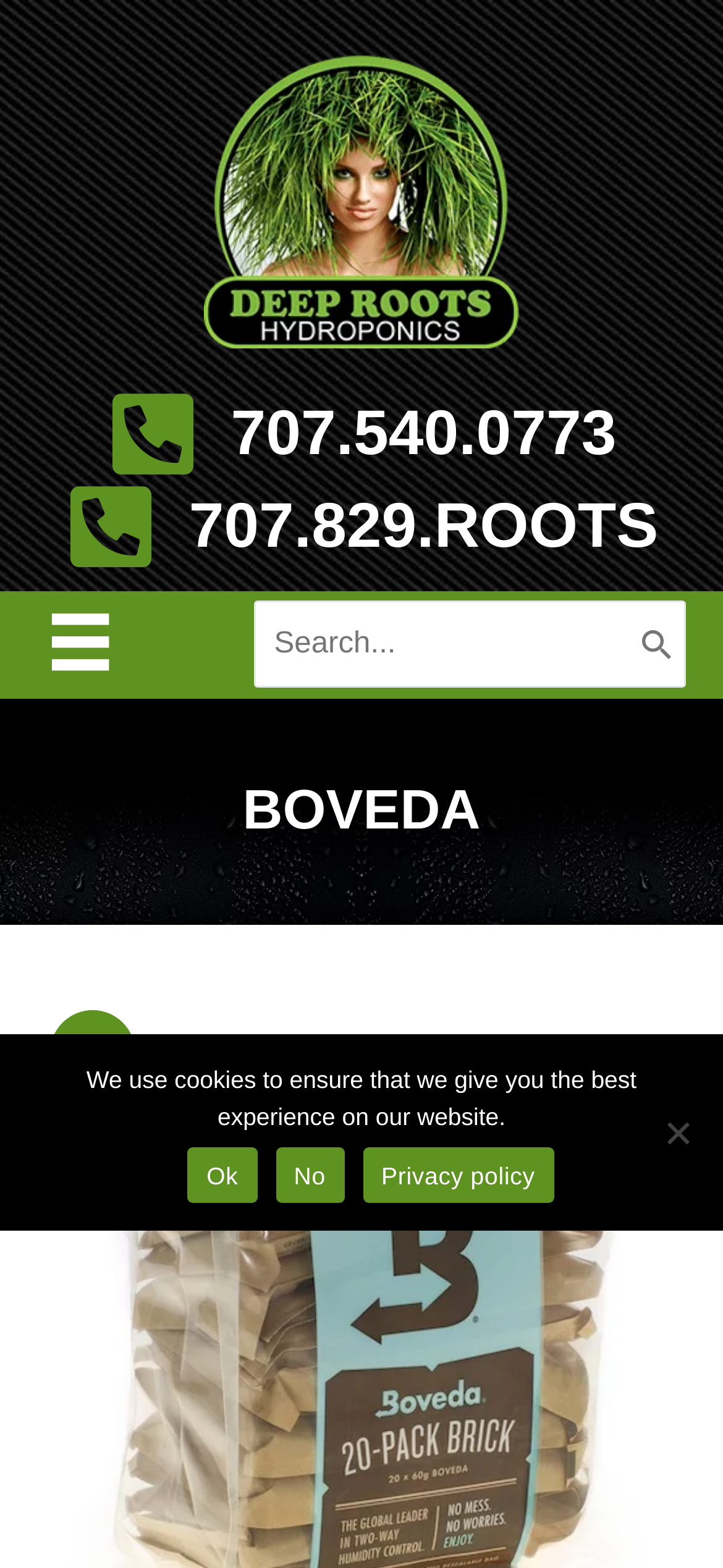Identify the bounding box coordinates for the element you need to click to achieve the following task: "View Boveda products". The coordinates must be four float values ranging from 0 to 1, formatted as [left, top, right, bottom].

[0.051, 0.492, 0.949, 0.542]